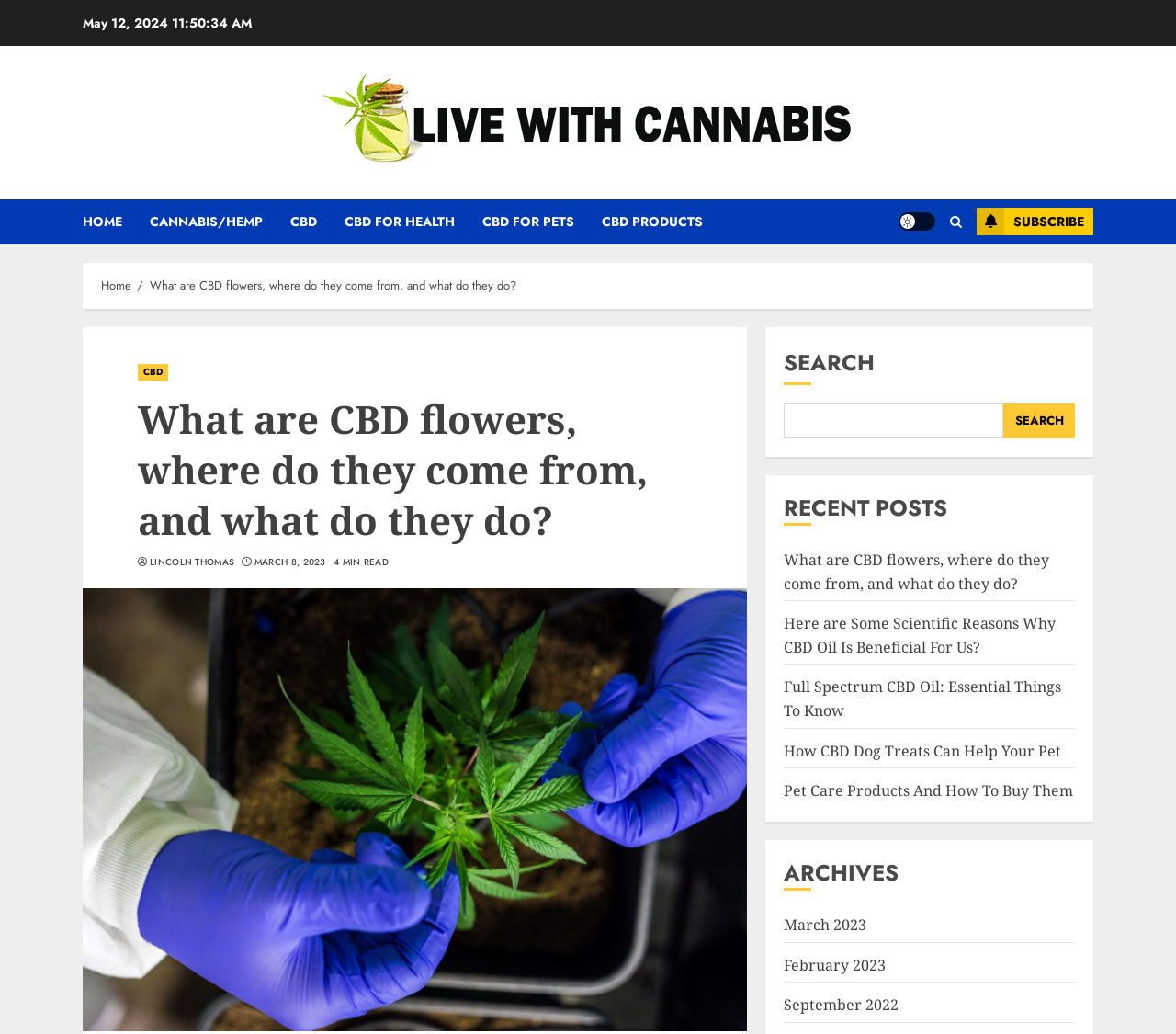Provide the bounding box coordinates for the UI element that is described as: "Countries".

None